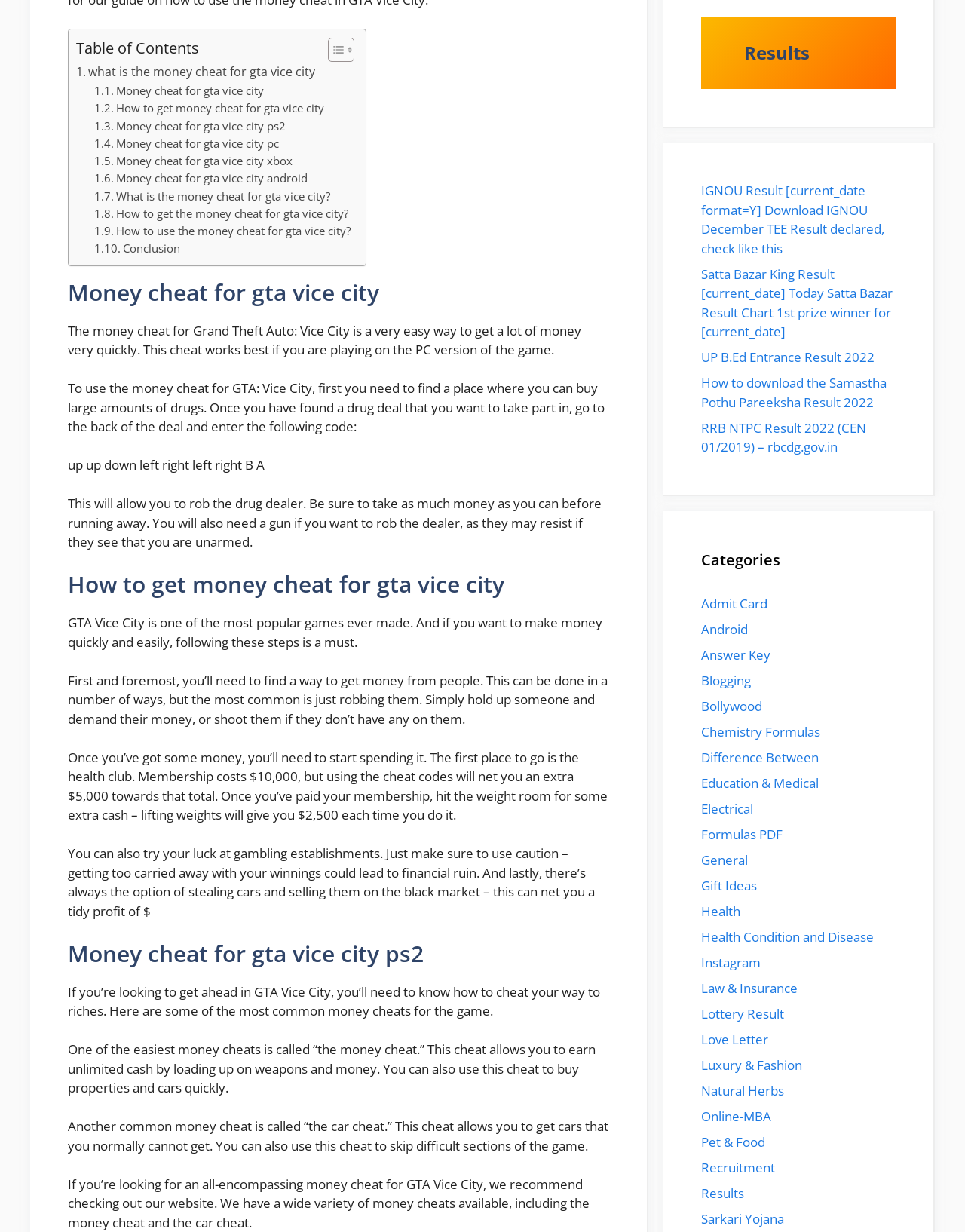Determine the bounding box for the UI element described here: "Health Condition and Disease".

[0.727, 0.753, 0.905, 0.767]